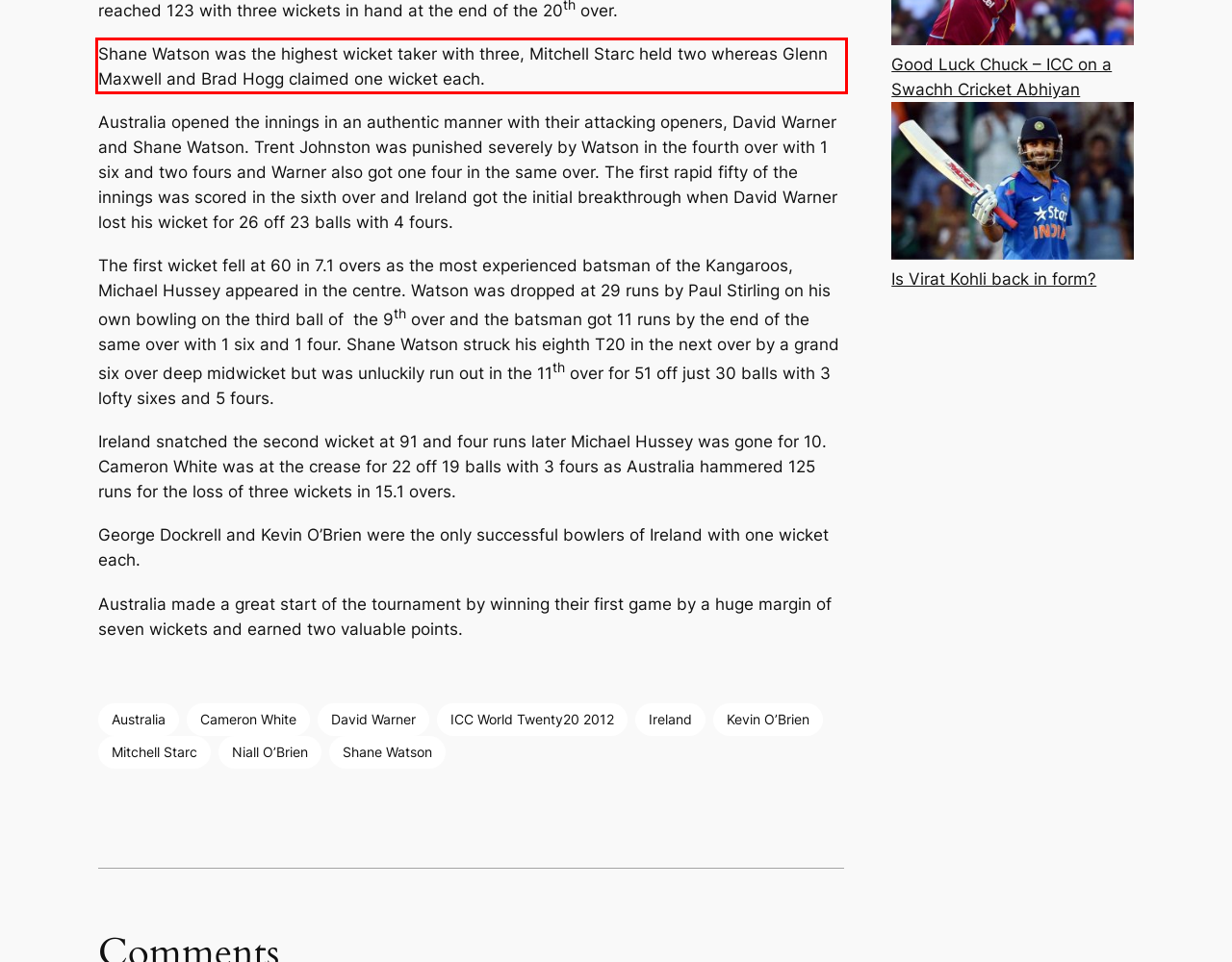From the provided screenshot, extract the text content that is enclosed within the red bounding box.

Shane Watson was the highest wicket taker with three, Mitchell Starc held two whereas Glenn Maxwell and Brad Hogg claimed one wicket each.